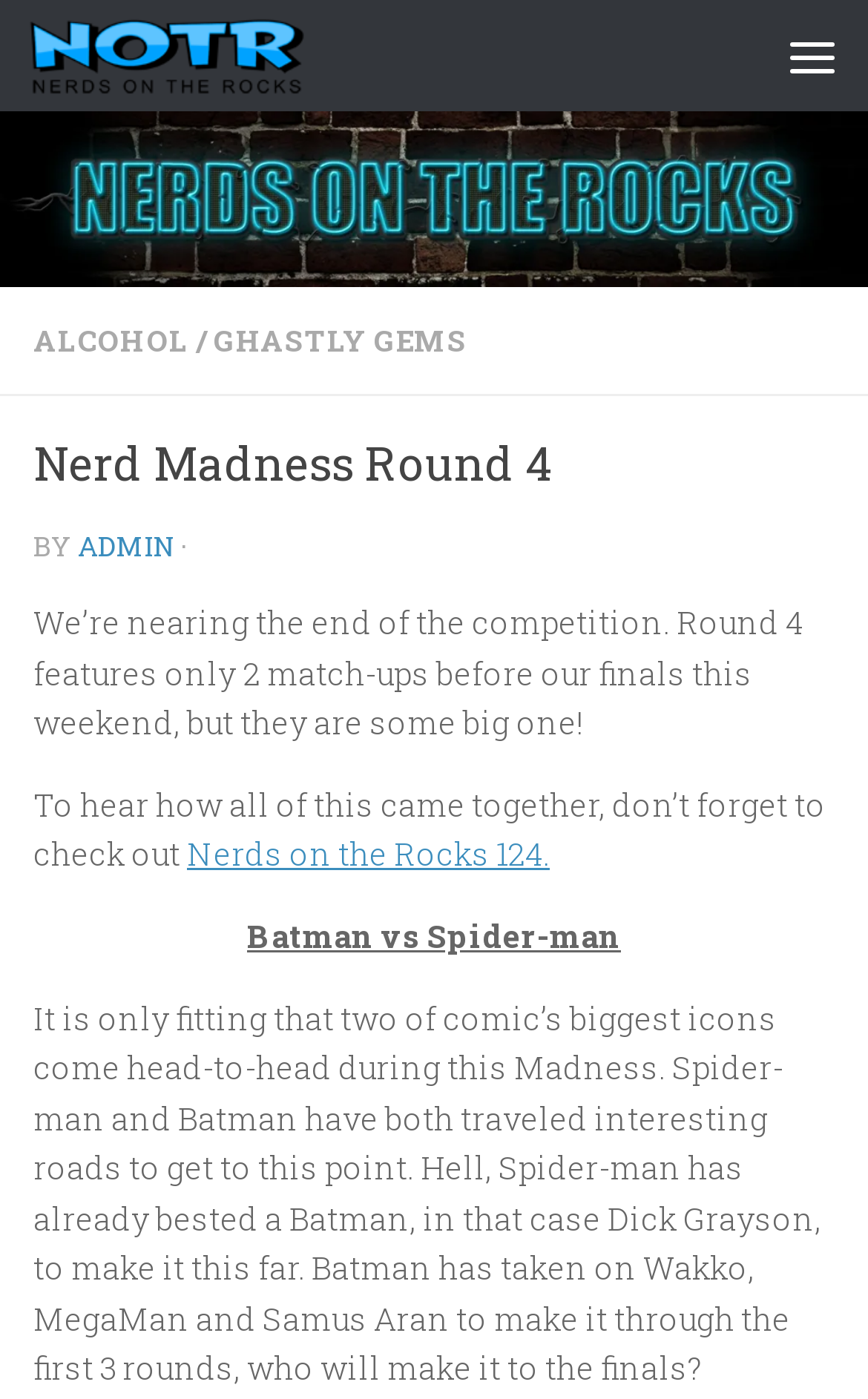Explain the webpage's design and content in an elaborate manner.

The webpage is about Nerd Madness Round 4, a competition featuring iconic characters from comics and other nerdy domains. At the top-left corner, there is a link to skip to the content. Next to it, there is a link to "Nerds on the Rocks" with an accompanying image. On the top-right corner, there is a menu button.

Below the menu button, there is a horizontal navigation bar with links to "ALCOHOL" and "GHASTLY GEMS". The "GHASTLY GEMS" link is followed by a heading that reads "Nerd Madness Round 4". Below the heading, there is a byline that reads "BY ADMIN".

The main content of the webpage is a blog post that discusses the current round of the competition. The post starts with a brief introduction, mentioning that the competition is nearing its end and that this round features only two match-ups before the finals. The text then invites readers to check out a podcast episode, "Nerds on the Rocks 124", to learn more about the competition.

The post then focuses on the match-up between Batman and Spider-man, two of the biggest icons in comics. The text describes their journeys to this point in the competition, with Spider-man having already defeated a Batman (Dick Grayson) and Batman having taken on other notable characters. The post ends with a question, asking who will make it to the finals.